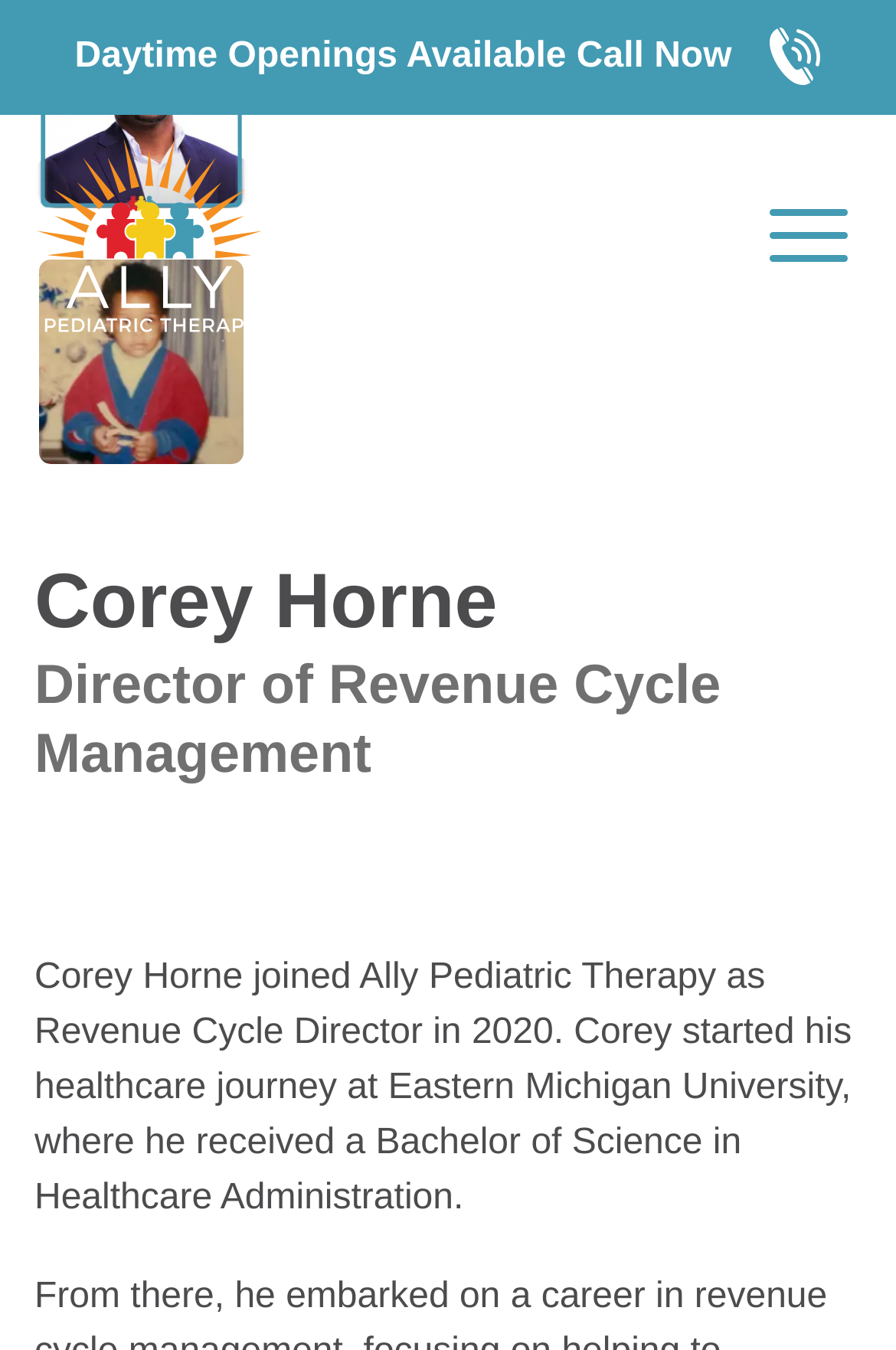How many links are there in the main navigation menu?
Craft a detailed and extensive response to the question.

I counted the number of links in the main navigation menu, which includes 'Services', 'What is Autism?', 'Resources', 'Locations', 'About Us', and 'Careers'.